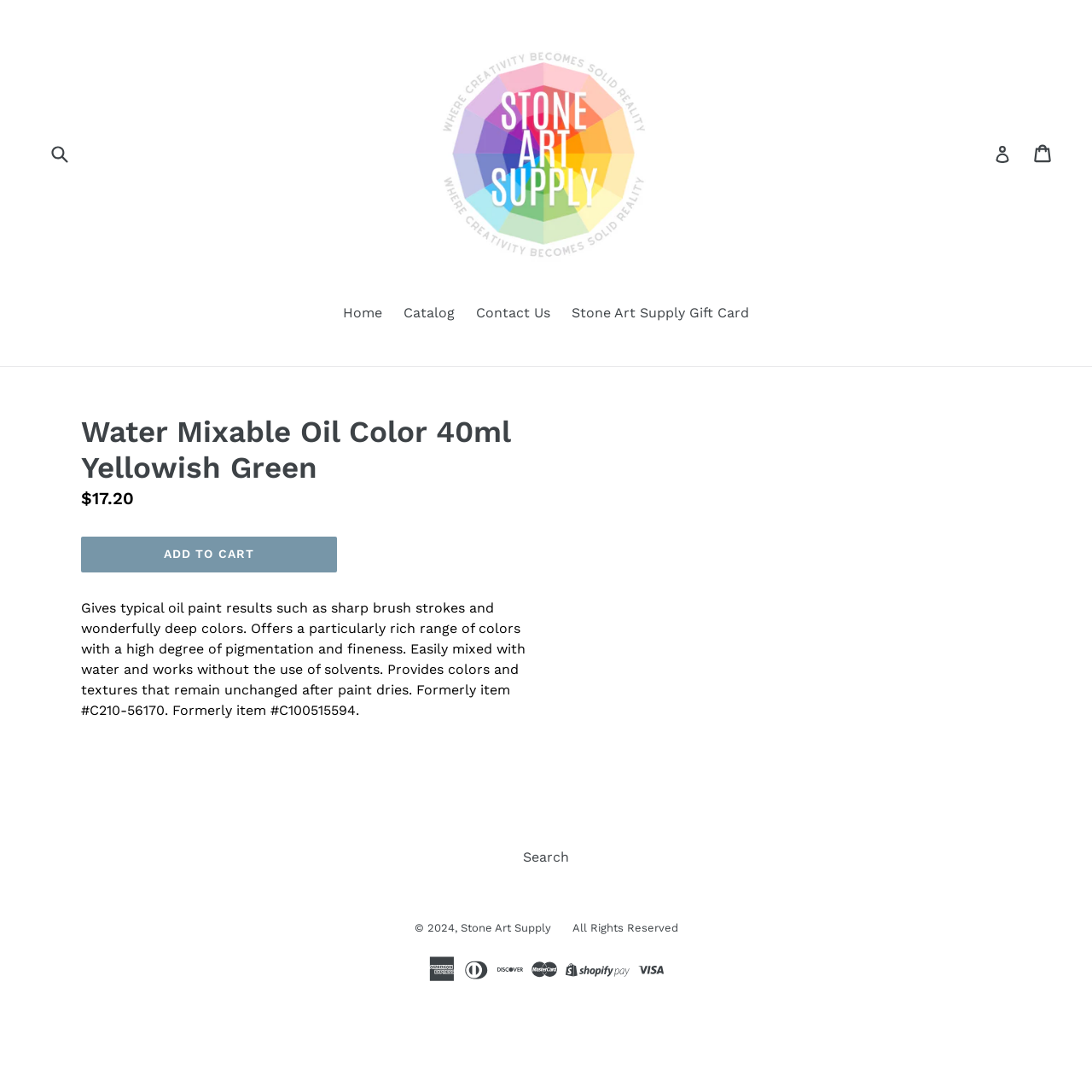Identify the bounding box coordinates of the section to be clicked to complete the task described by the following instruction: "Search for products". The coordinates should be four float numbers between 0 and 1, formatted as [left, top, right, bottom].

[0.043, 0.125, 0.086, 0.157]